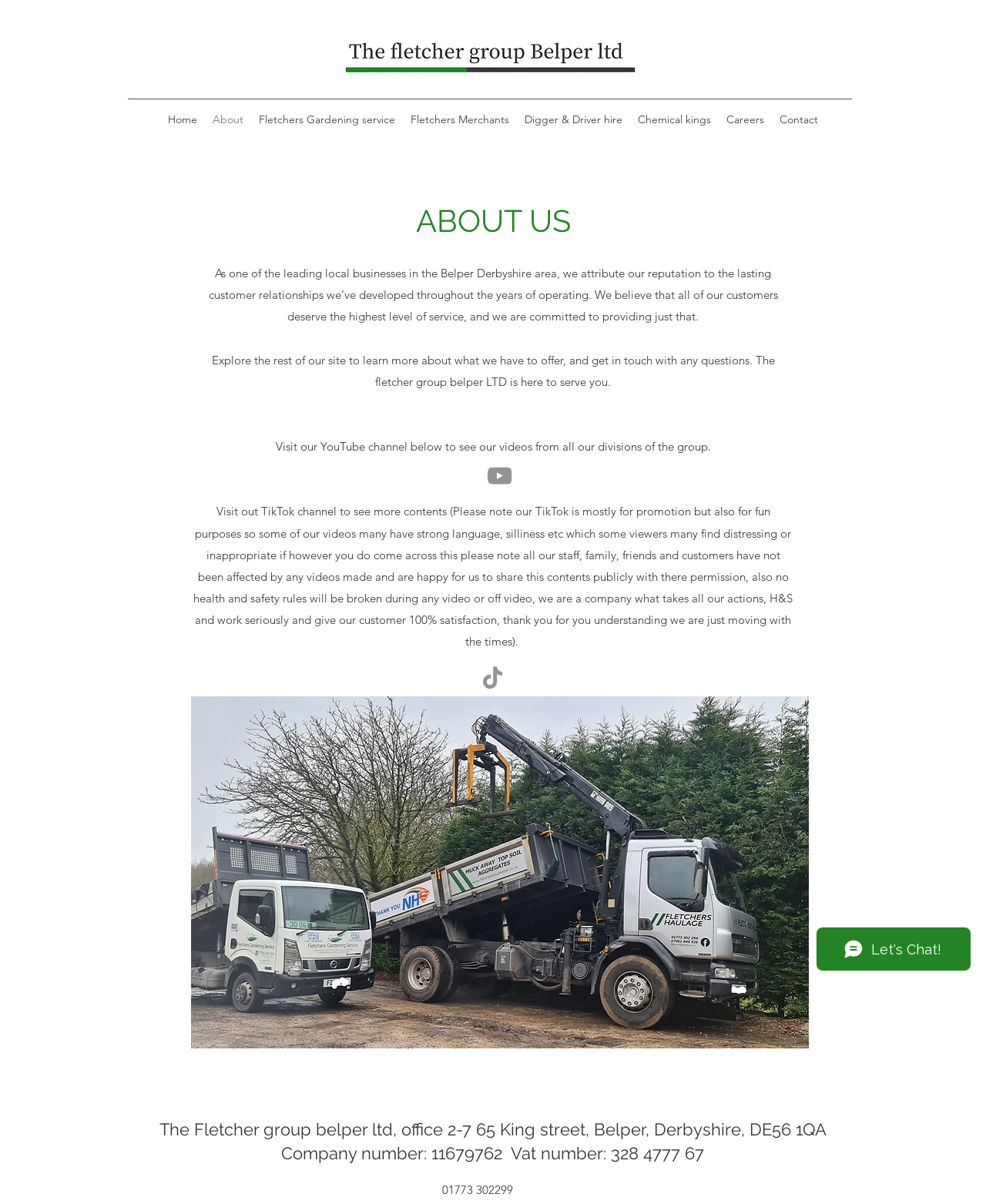Find and provide the bounding box coordinates for the UI element described with: "Digger & Driver hire".

[0.524, 0.09, 0.639, 0.109]